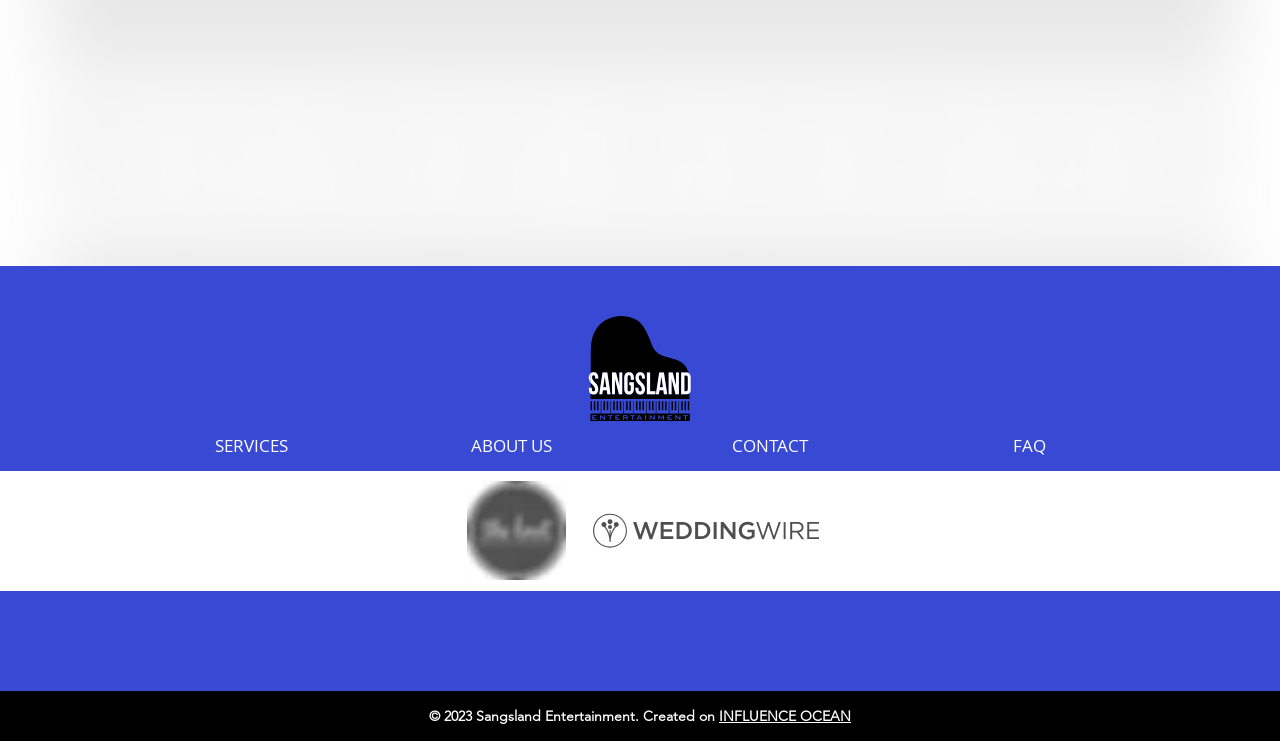Using the webpage screenshot, find the UI element described by 1 year ago. Provide the bounding box coordinates in the format (top-left x, top-left y, bottom-right x, bottom-right y), ensuring all values are floating point numbers between 0 and 1.

None